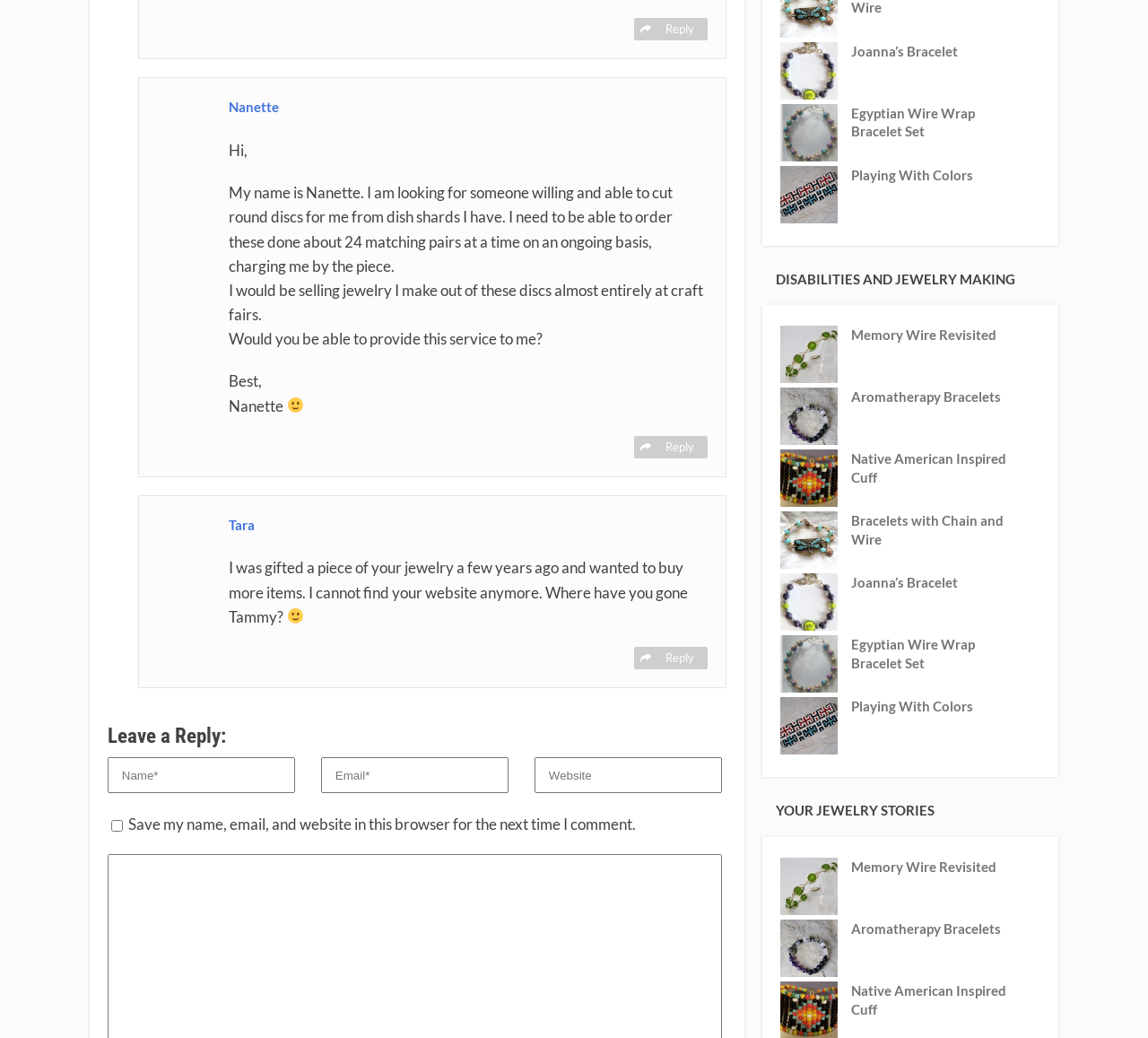Respond to the question below with a concise word or phrase:
What is Tara trying to do?

Buy more jewelry